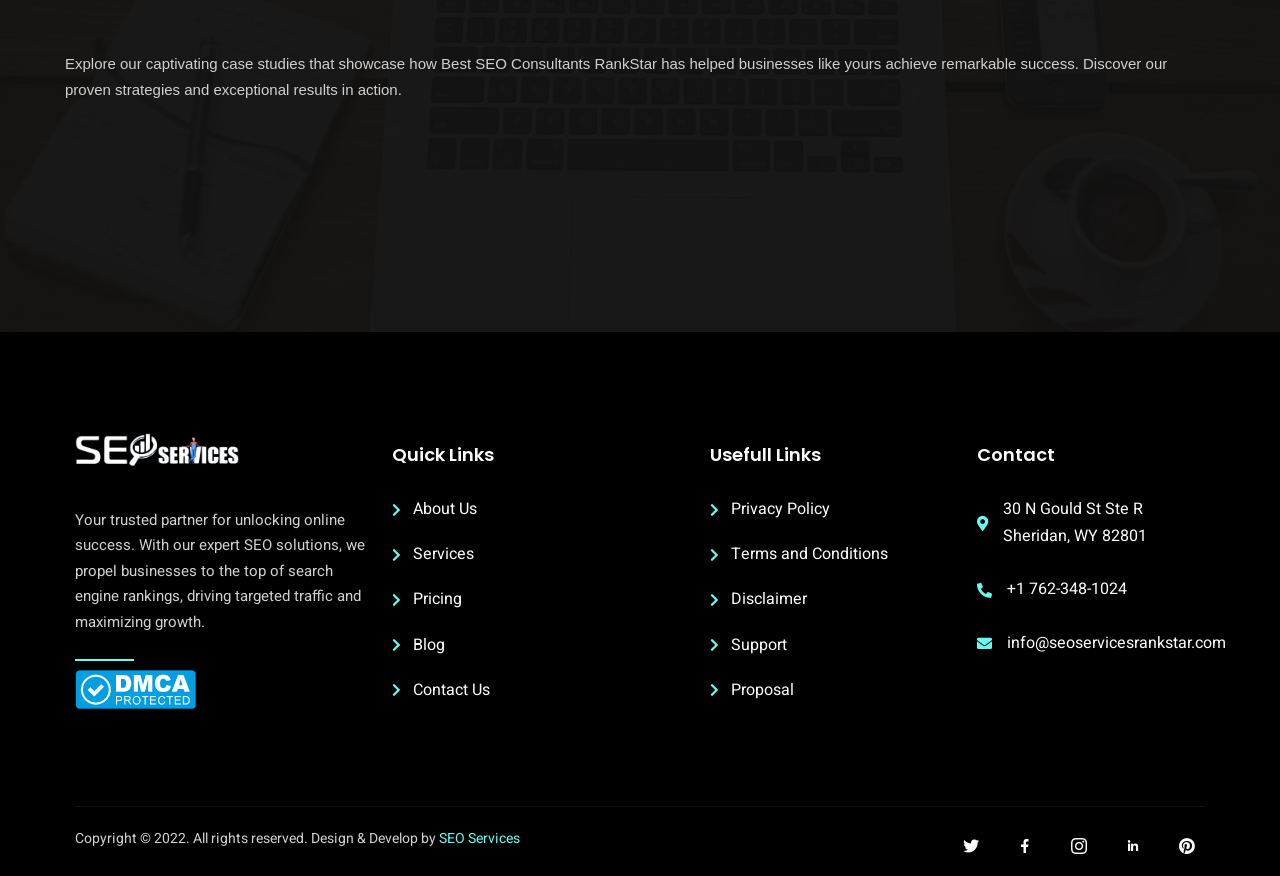Examine the screenshot and answer the question in as much detail as possible: What is the phone number of the company?

I found the company's phone number by looking at the StaticText element with the text '+1 762-348-1024' which is located in the 'Contact' section at the bottom of the page.